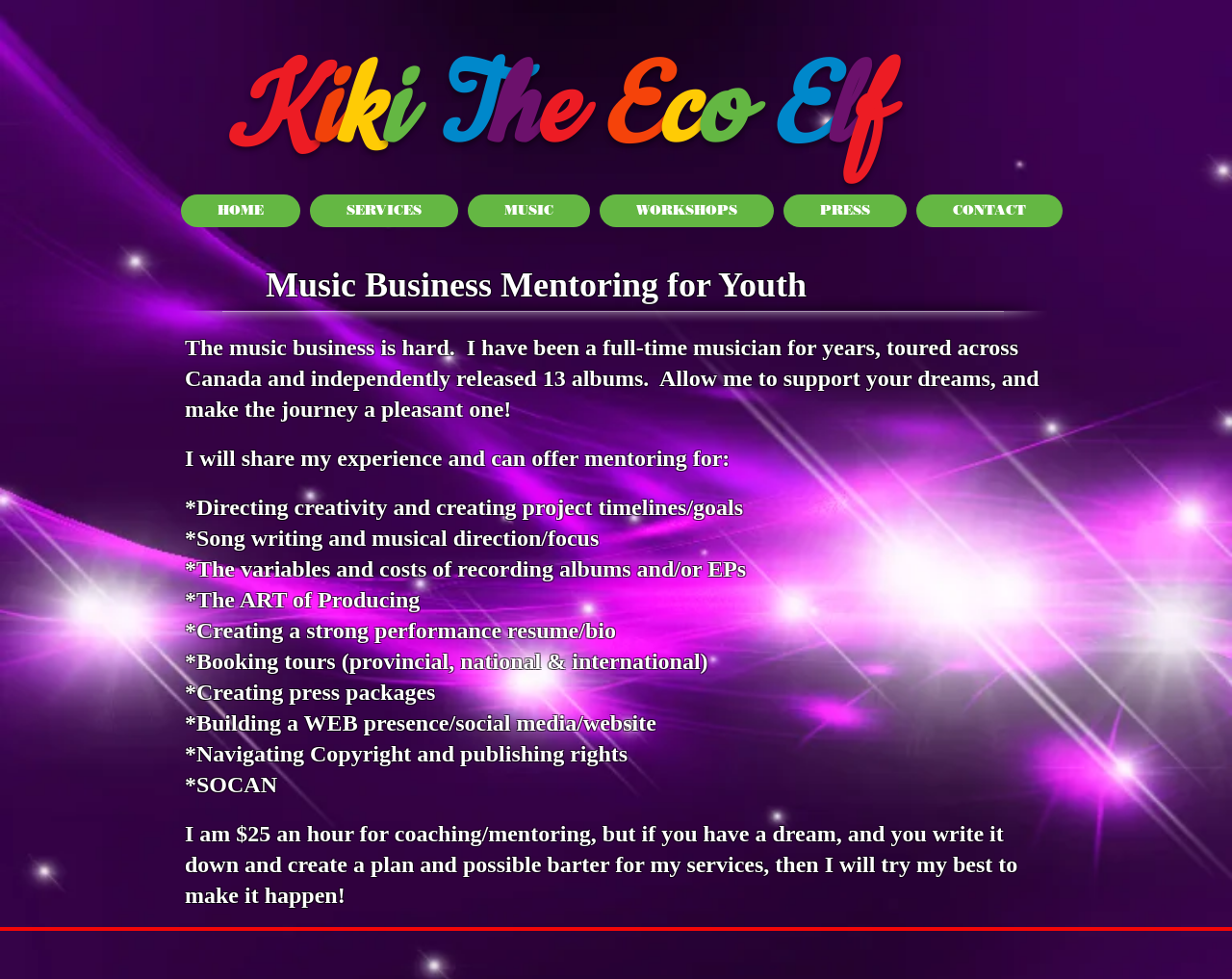What can the youth music mentor help with in terms of music production?
Answer the question with just one word or phrase using the image.

Recording albums and/or EPs